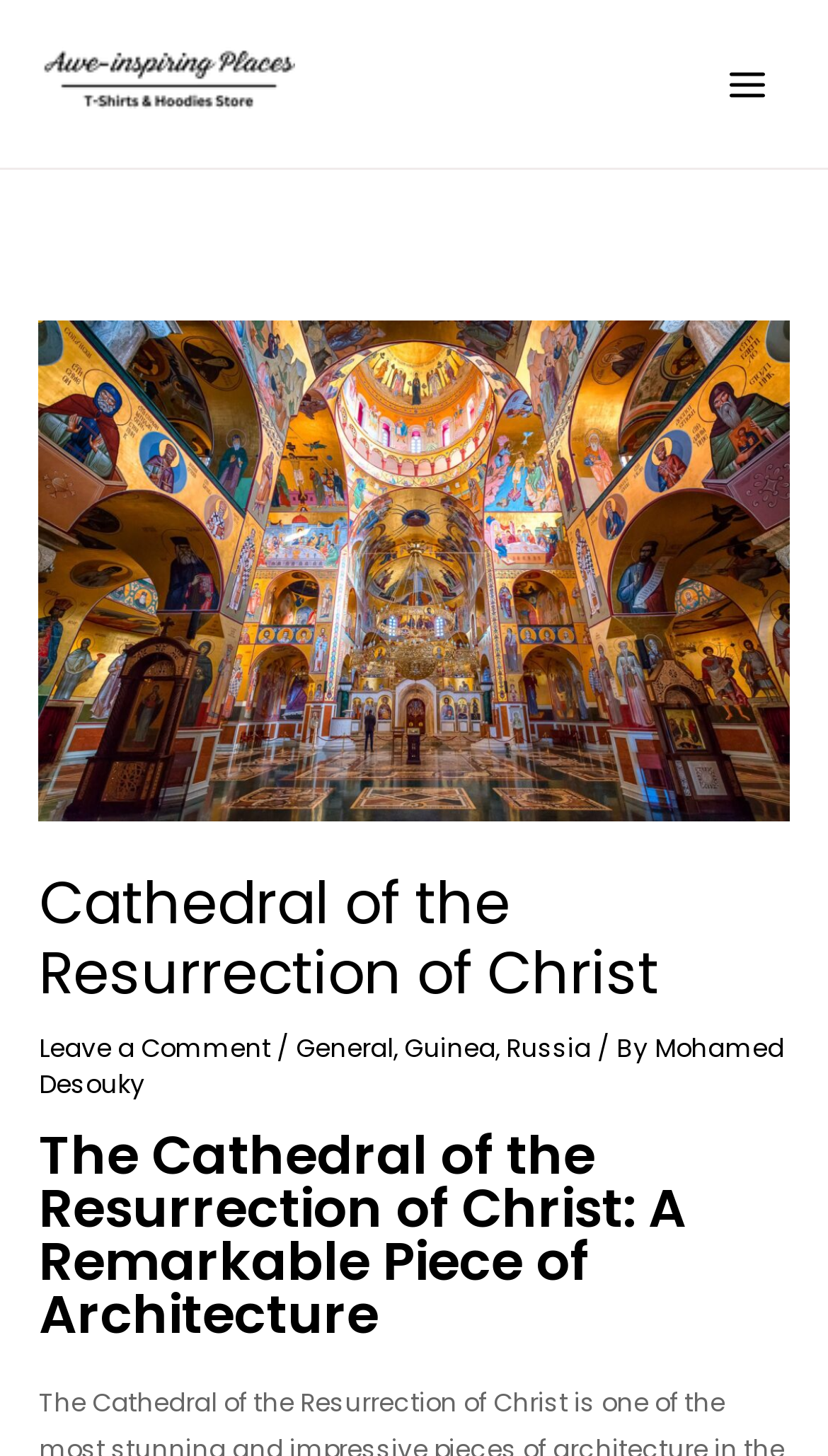What is the main subject of the webpage?
Offer a detailed and full explanation in response to the question.

The main subject of the webpage can be found in the logo element, which is a child of the Root Element. The logo element has the text 'Awe-inspiring Places Logo', which indicates the main subject of the webpage.